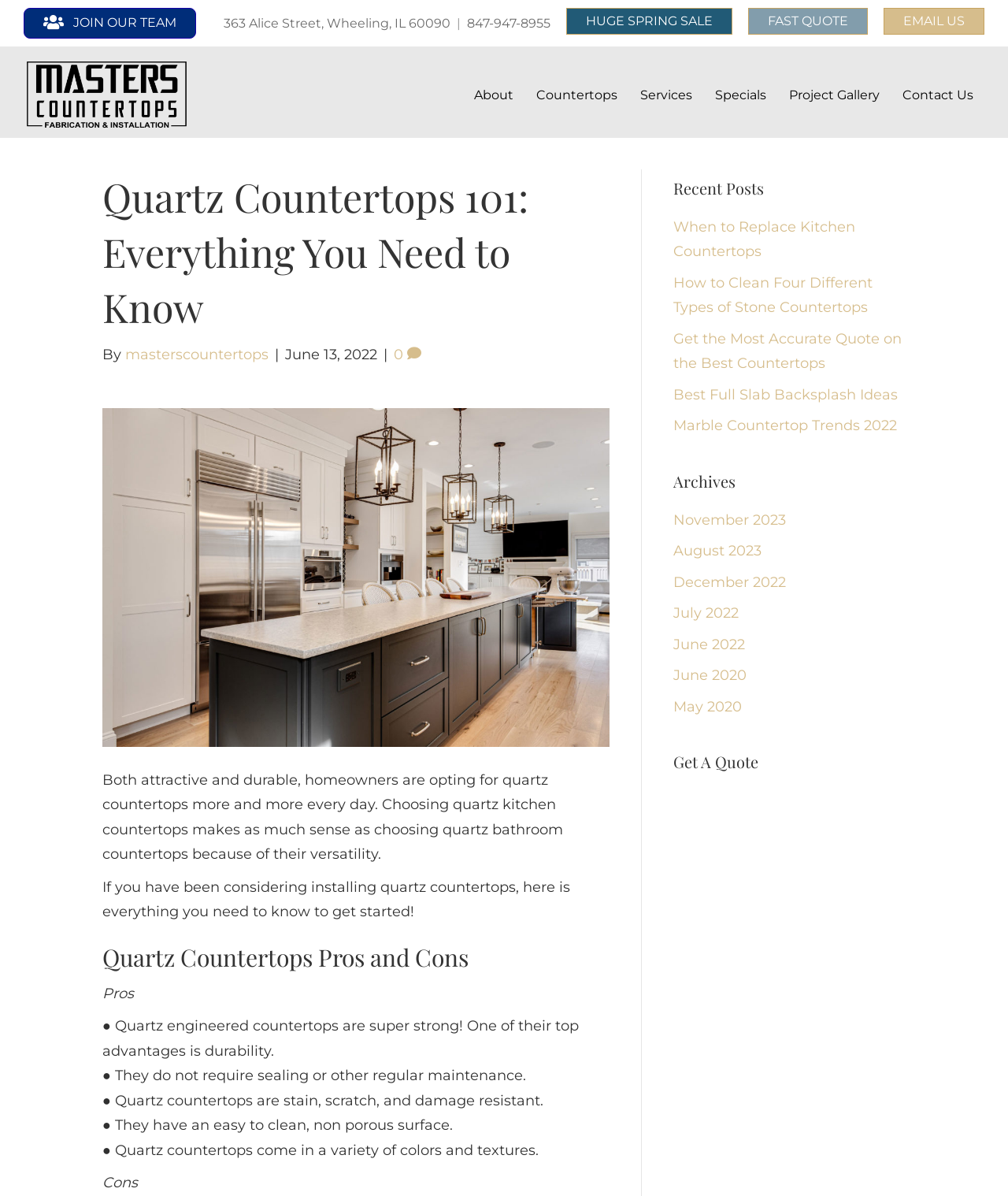Identify the bounding box coordinates for the element you need to click to achieve the following task: "Get our Newsletters". The coordinates must be four float values ranging from 0 to 1, formatted as [left, top, right, bottom].

None